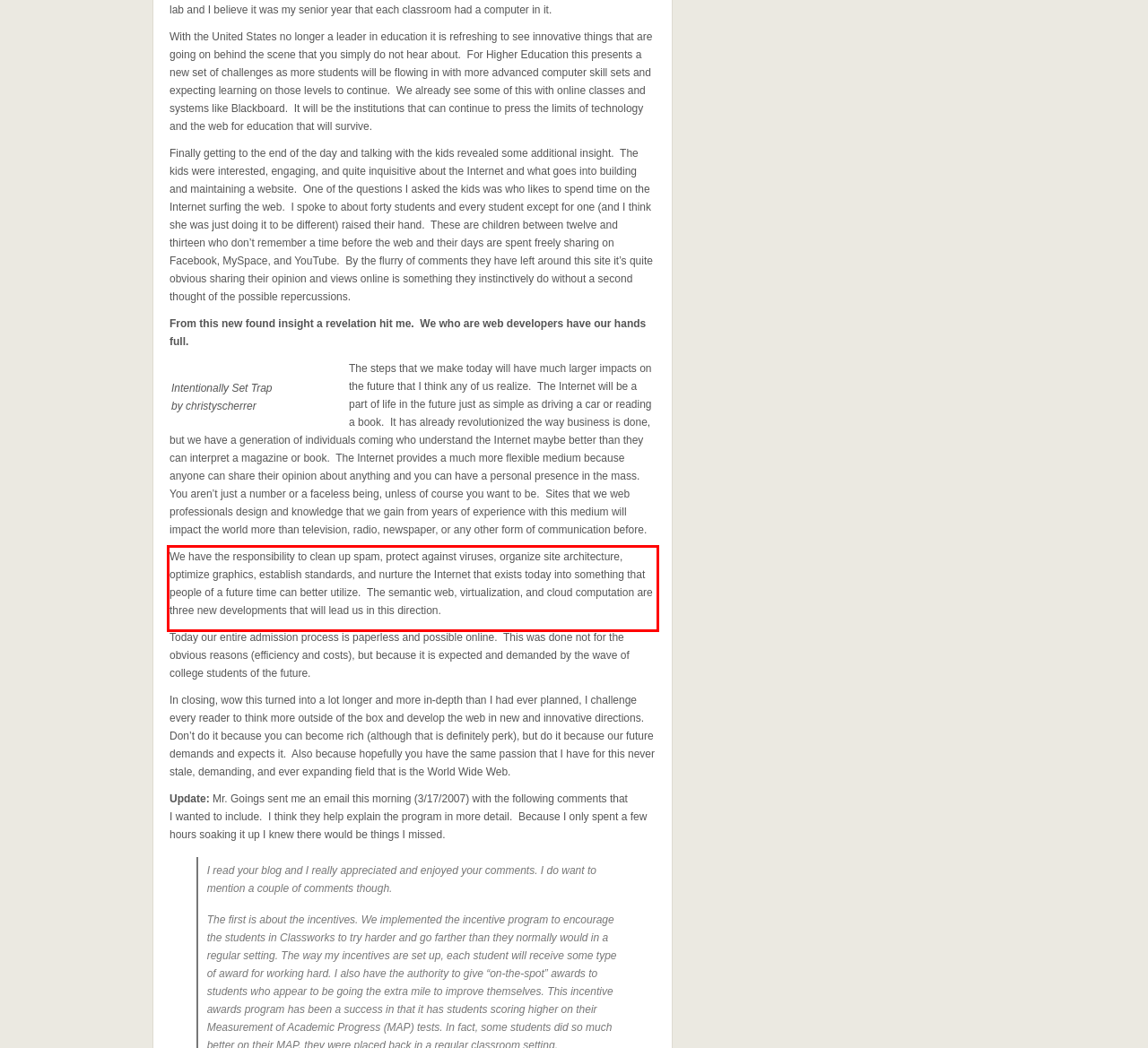Using the provided screenshot of a webpage, recognize the text inside the red rectangle bounding box by performing OCR.

We have the responsibility to clean up spam, protect against viruses, organize site architecture, optimize graphics, establish standards, and nurture the Internet that exists today into something that people of a future time can better utilize. The semantic web, virtualization, and cloud computation are three new developments that will lead us in this direction.